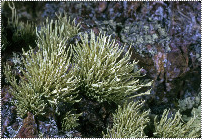What is the typical color of Niebla homalea?
Using the image as a reference, give a one-word or short phrase answer.

Yellow-green to pale yellow